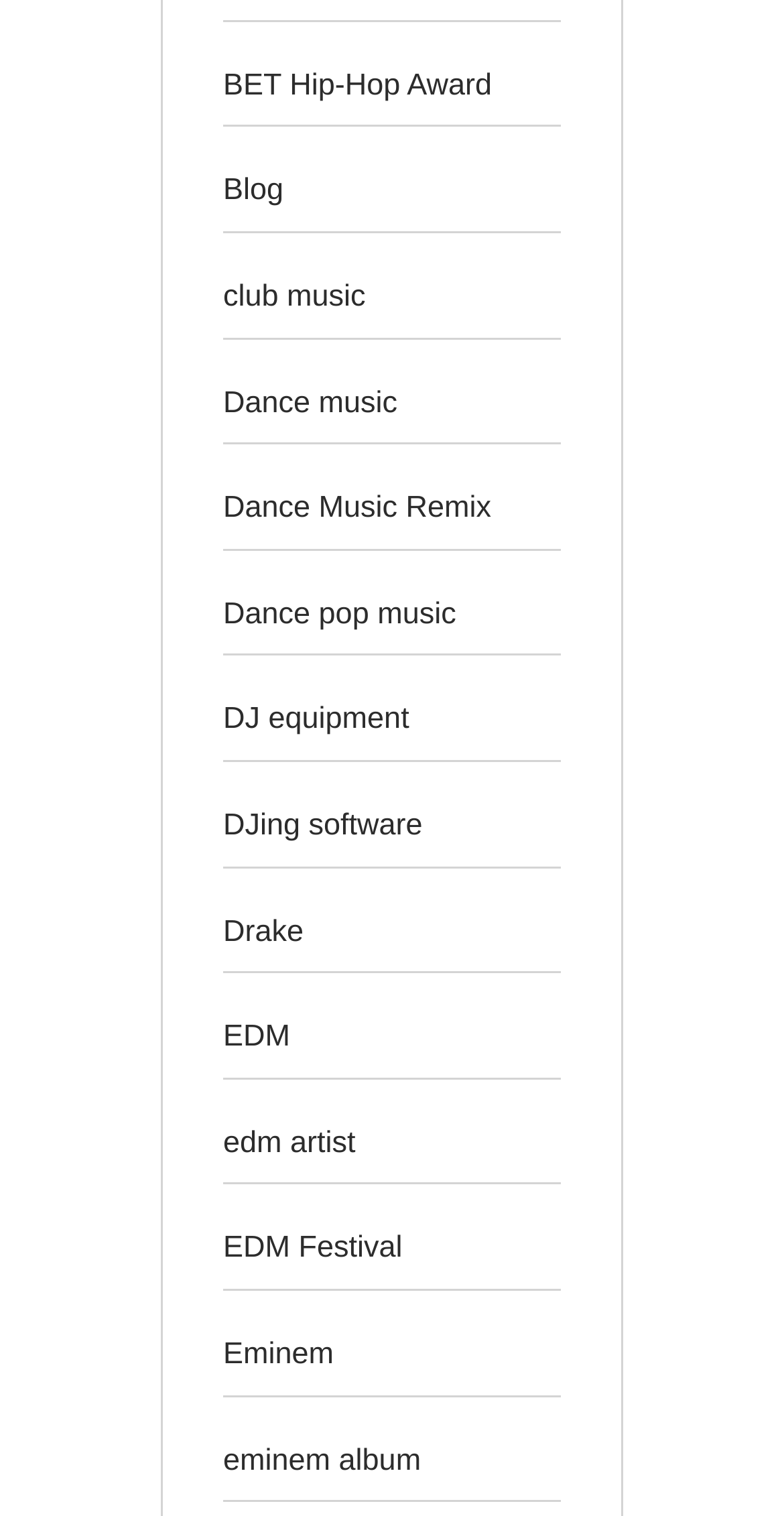What is the category of 'Eminem' and 'Drake'?
Please provide an in-depth and detailed response to the question.

Both 'Eminem' and 'Drake' are well-known music artists, and they are listed alongside other music-related links, such as 'EDM' and 'Dance music', which suggests that they belong to the category of music artists.